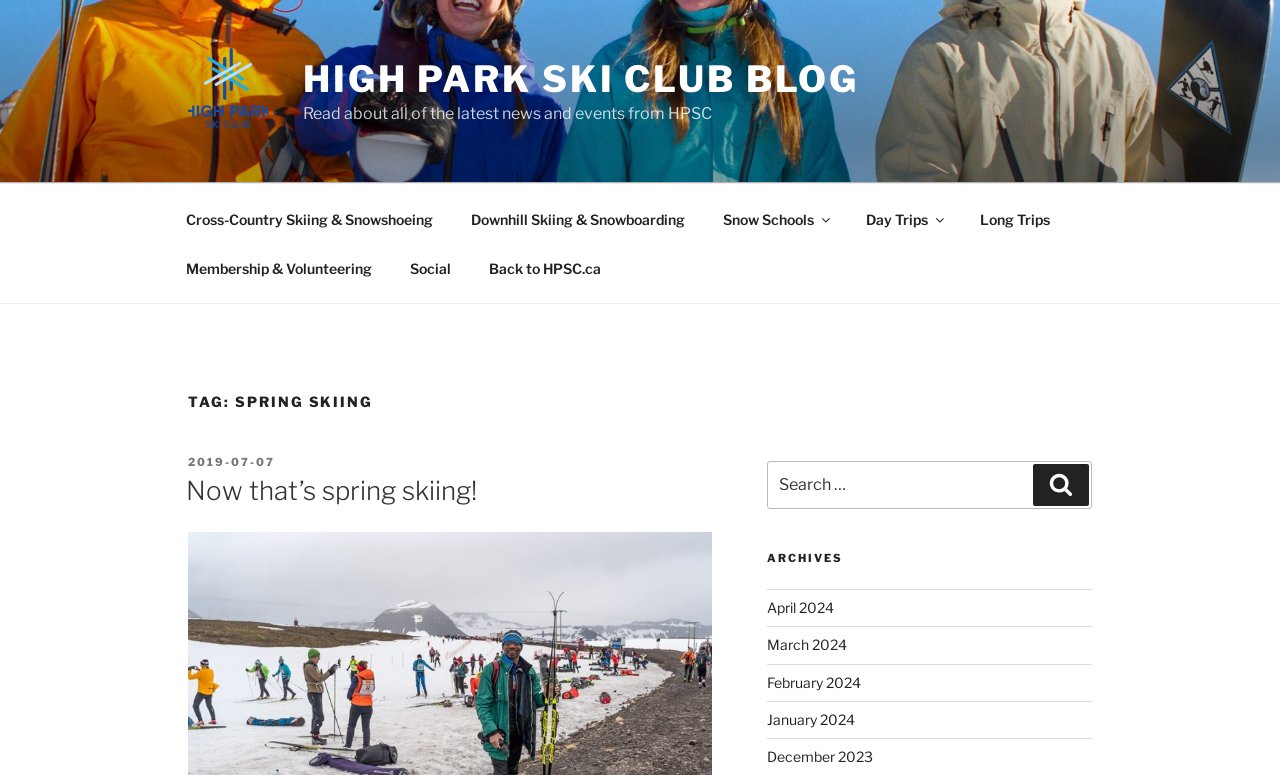What is the date of the blog post?
Using the image, elaborate on the answer with as much detail as possible.

The question can be answered by looking at the link '2019-07-07' which is next to the 'POSTED ON' text, indicating the date of the blog post.